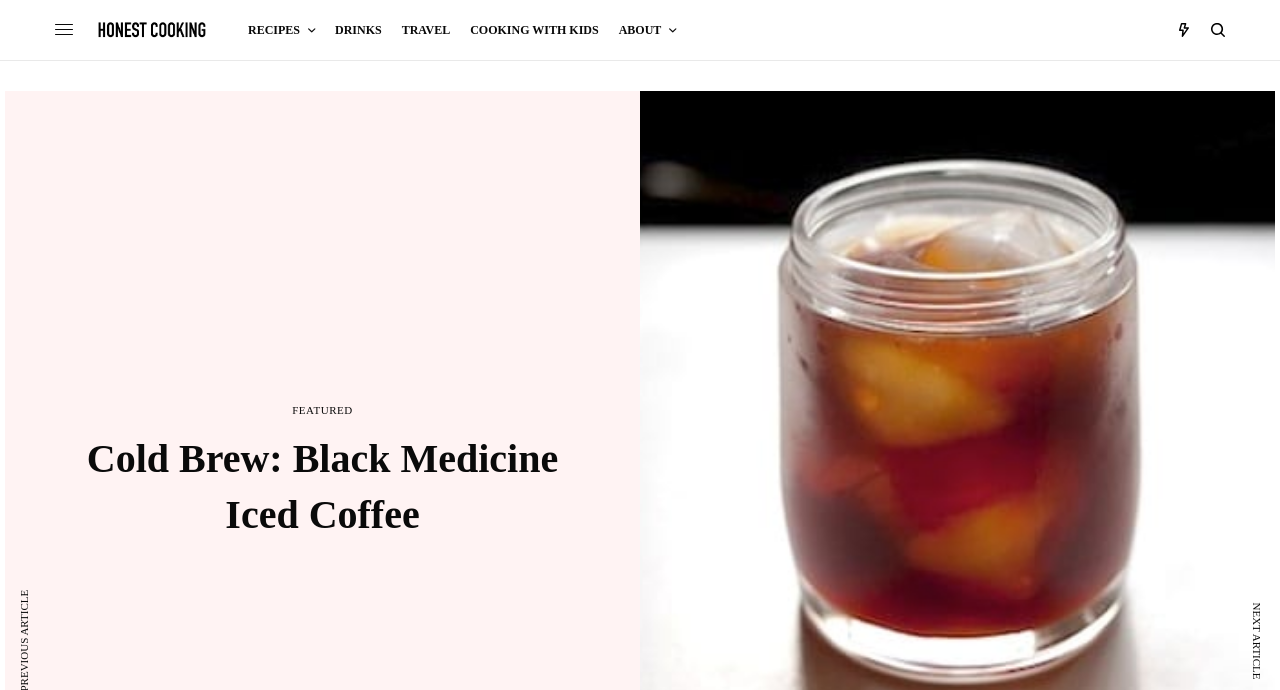Using the provided element description, identify the bounding box coordinates as (top-left x, top-left y, bottom-right x, bottom-right y). Ensure all values are between 0 and 1. Description: Recipes

[0.194, 0.0, 0.246, 0.087]